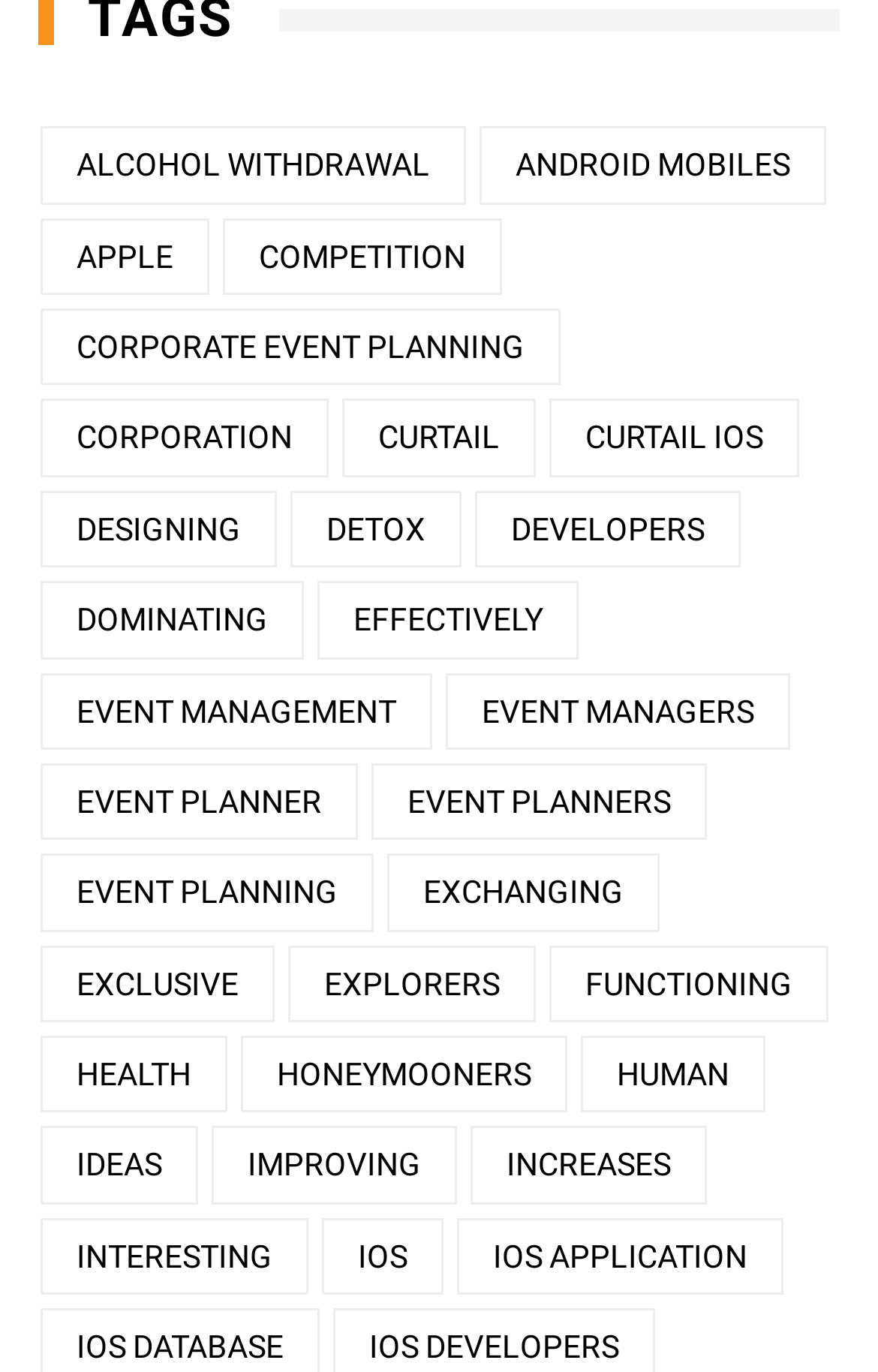Please identify the bounding box coordinates of the region to click in order to complete the given instruction: "Visit 'Android Mobiles'". The coordinates should be four float numbers between 0 and 1, i.e., [left, top, right, bottom].

[0.546, 0.092, 0.941, 0.149]